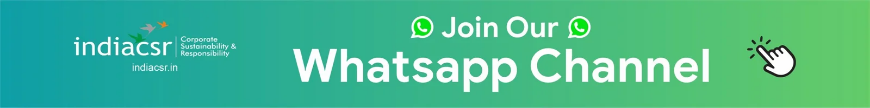Look at the image and answer the question in detail:
What is the topic of updates provided by India CSR?

The caption states that the WhatsApp channel for India CSR encourages viewers to join for updates on corporate sustainability and responsibility, which implies that the topic of updates provided by India CSR is related to corporate social initiatives.